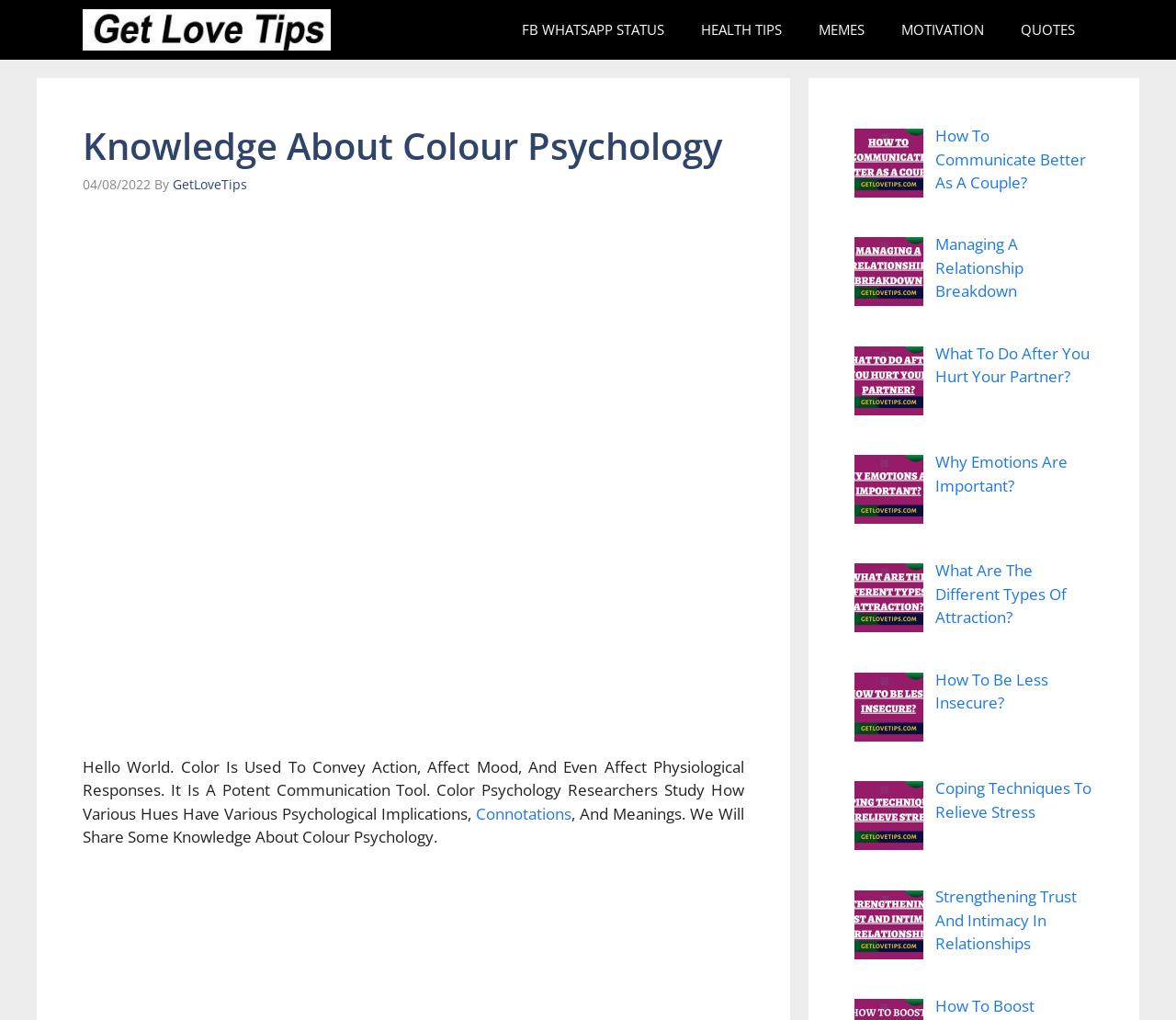What type of content is presented in the webpage?
Provide an in-depth and detailed answer to the question.

The webpage presents informative articles or blog posts about color psychology, relationships, and emotional well-being, as evident from the text and link contents. The articles seem to provide knowledge and insights about these topics, rather than being promotional or commercial in nature.